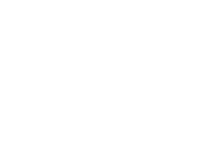Using the information from the screenshot, answer the following question thoroughly:
What aspect of photography does a spirit level emphasize?

A spirit level emphasizes the importance of precision in capturing straight lines and balanced images, which is a crucial aspect of photography and creative projects.